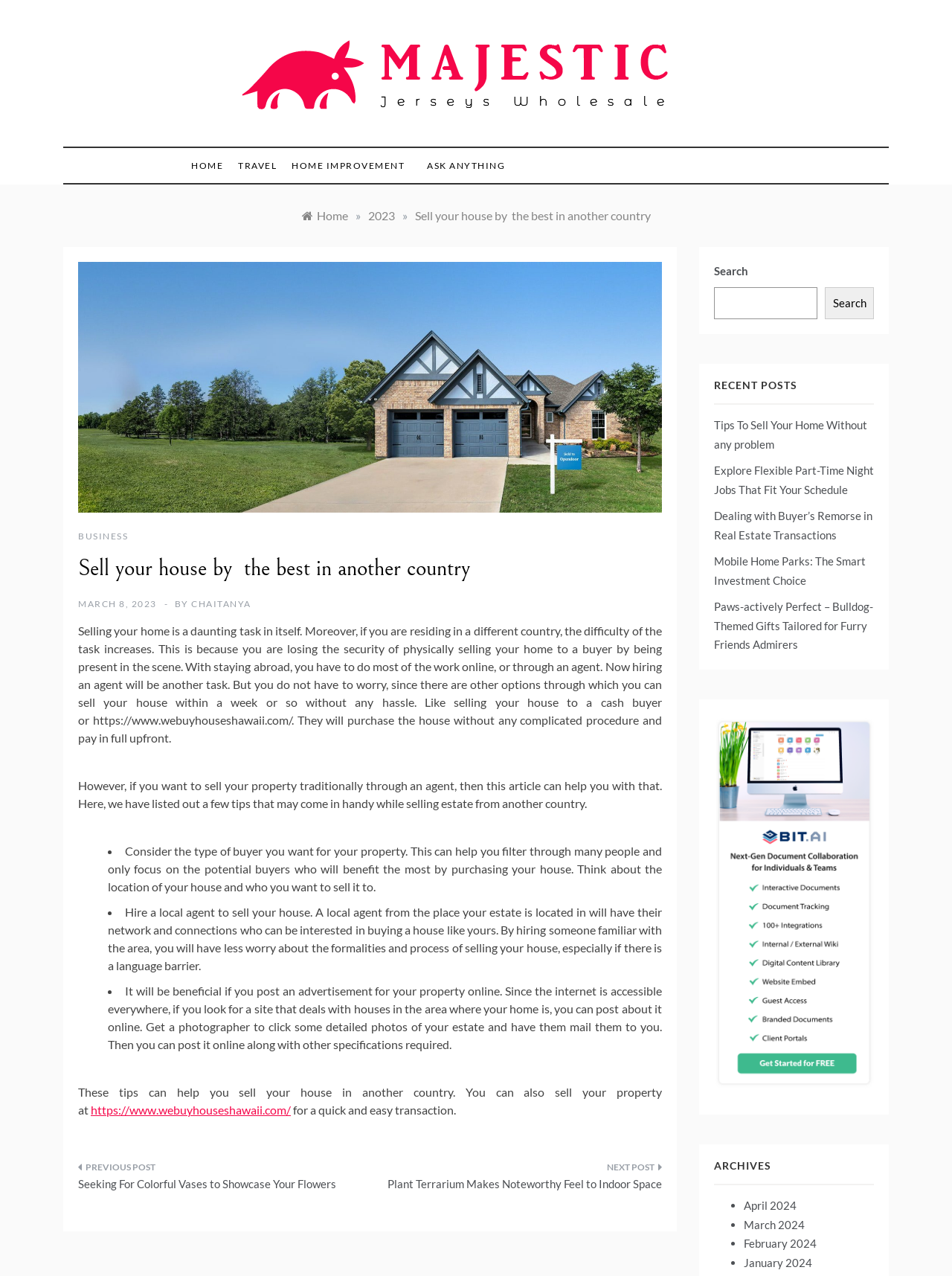Please reply to the following question with a single word or a short phrase:
What is the topic of the article?

Selling house in another country